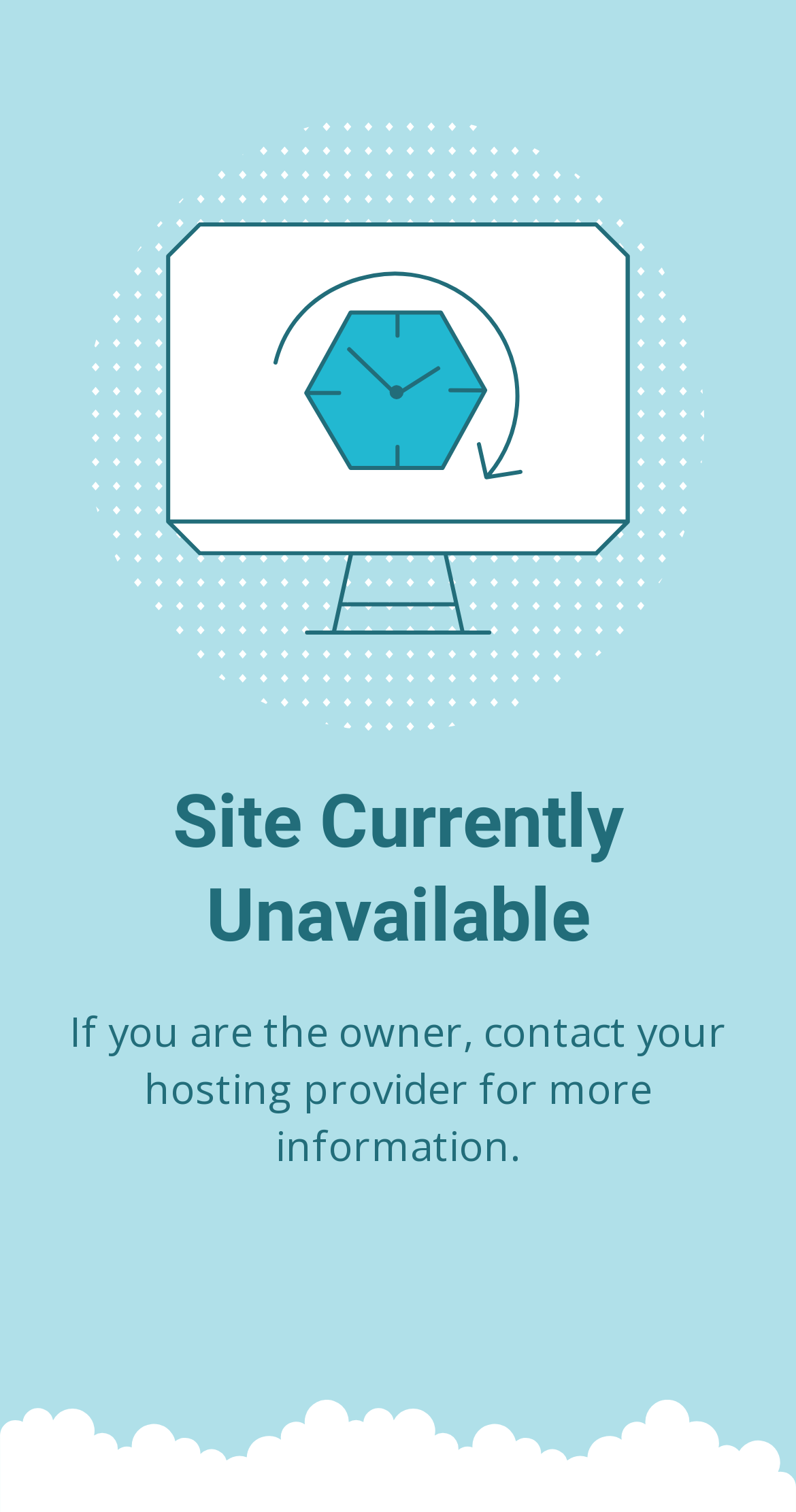Can you find and provide the title of the webpage?

Site Currently Unavailable